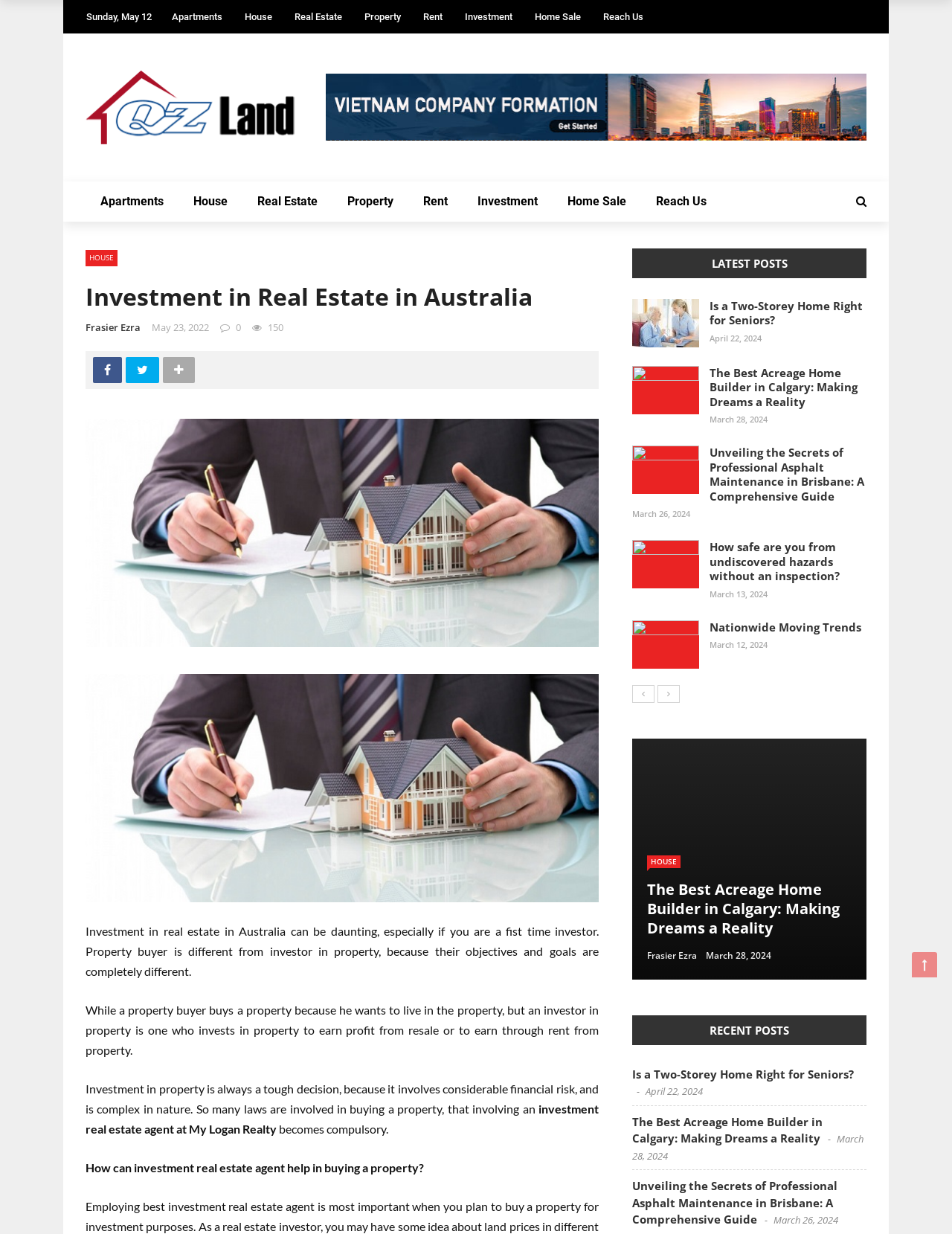Please find the bounding box coordinates of the element that must be clicked to perform the given instruction: "Go to the 'About Us' page". The coordinates should be four float numbers from 0 to 1, i.e., [left, top, right, bottom].

None